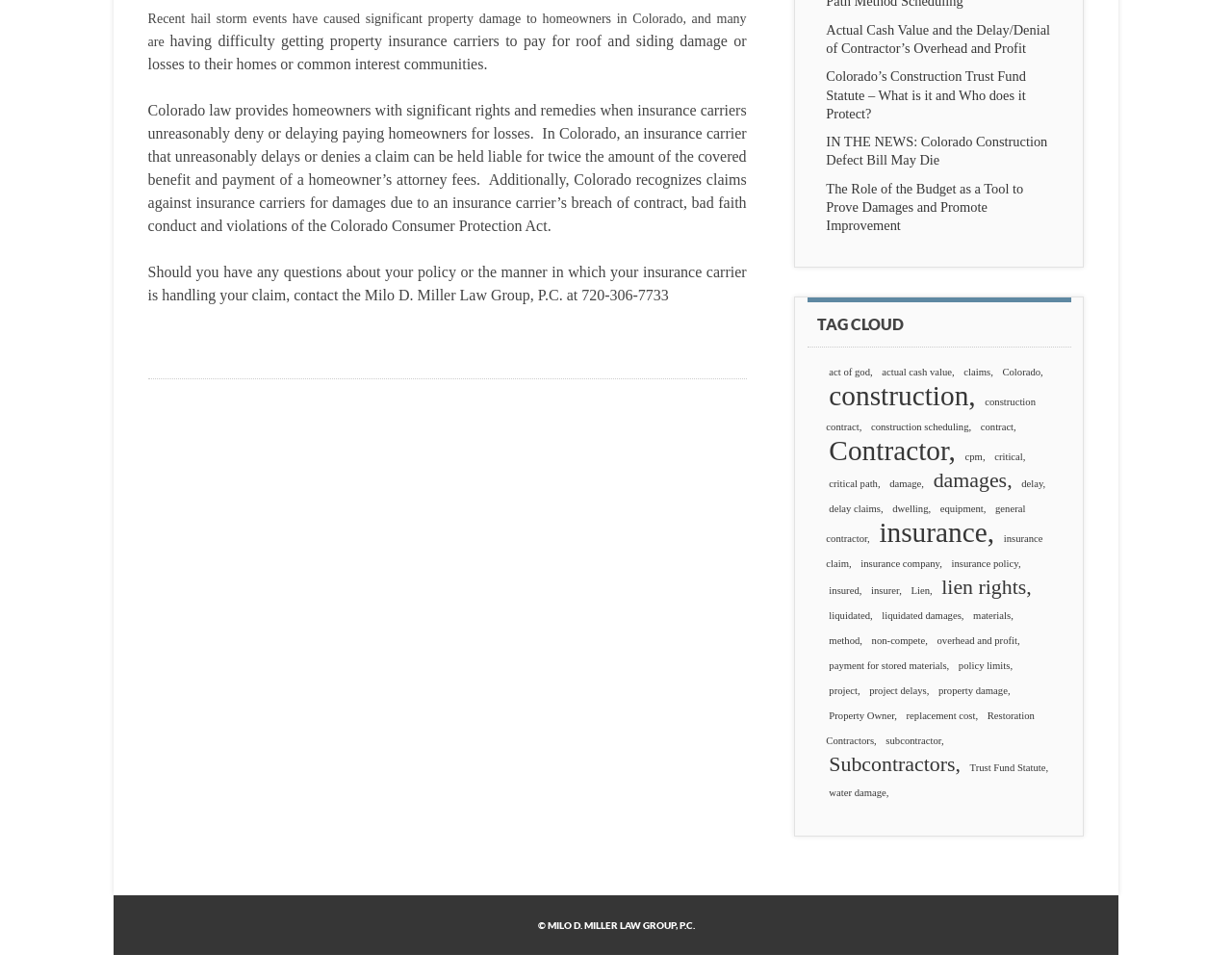Using the element description: "subcontractor", determine the bounding box coordinates. The coordinates should be in the format [left, top, right, bottom], with values between 0 and 1.

[0.717, 0.747, 0.768, 0.764]